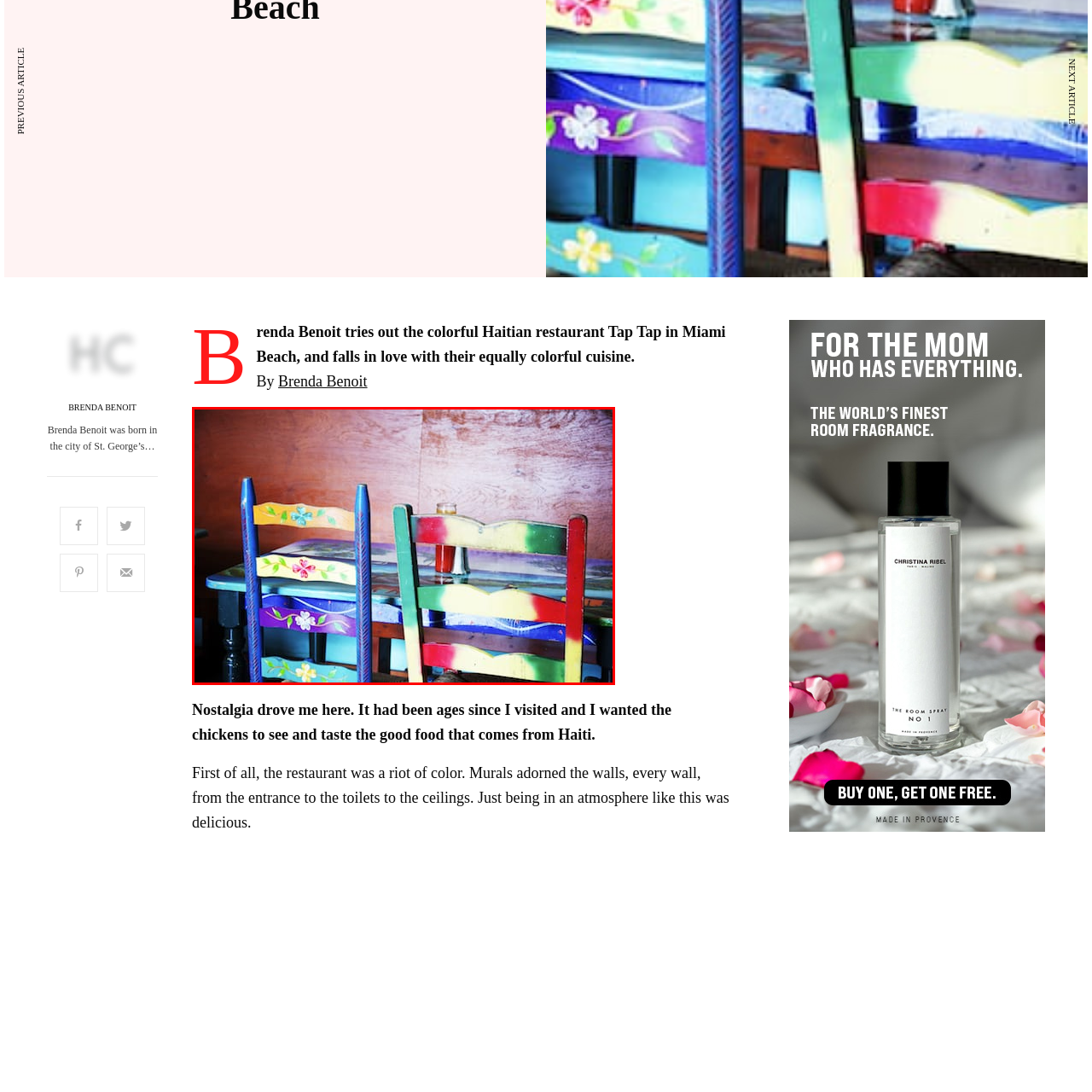What is on the table? Study the image bordered by the red bounding box and answer briefly using a single word or a phrase.

A small glass bottle of condiments